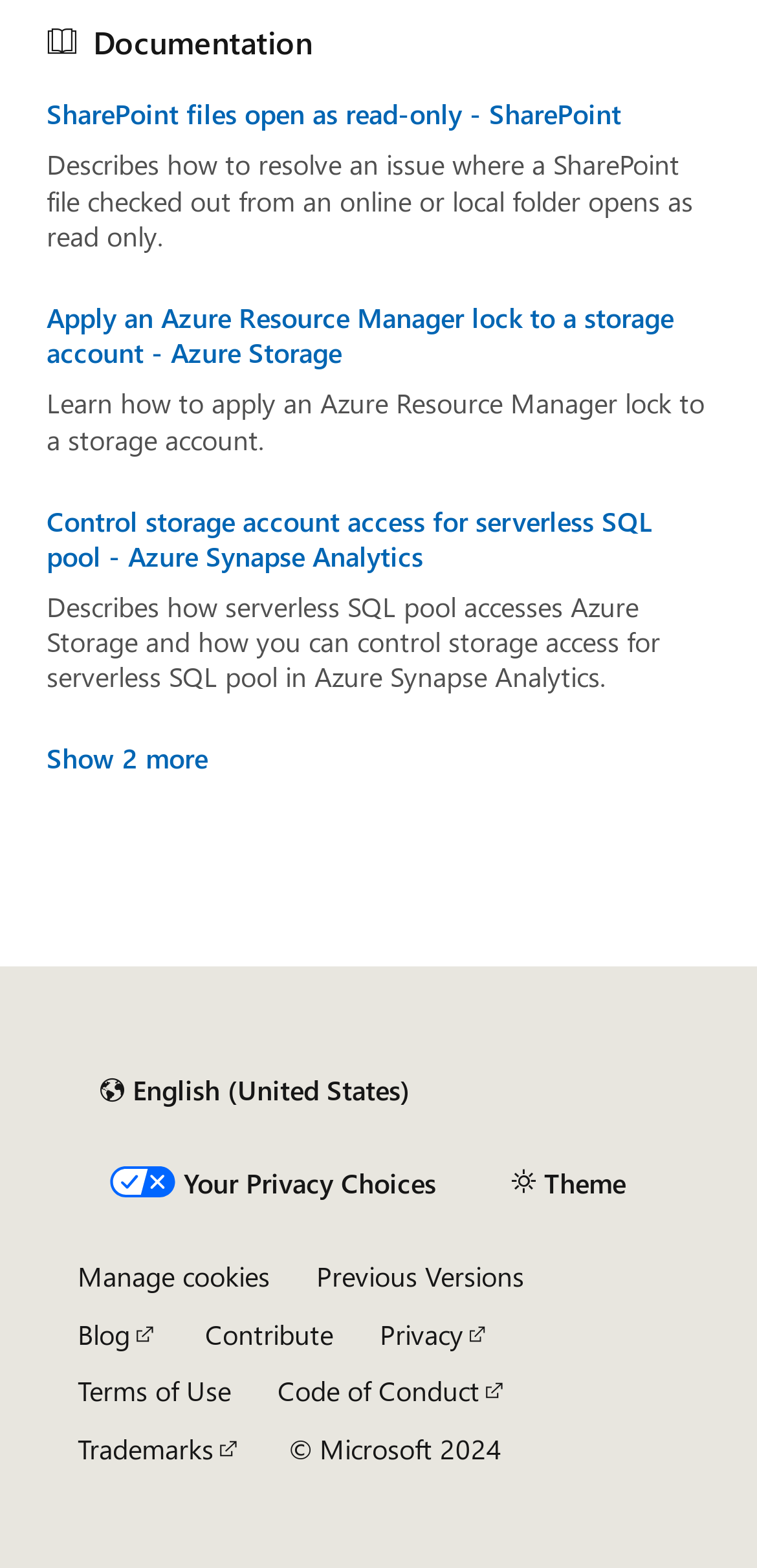Specify the bounding box coordinates of the area that needs to be clicked to achieve the following instruction: "Click the 'Manage cookies' button".

[0.103, 0.805, 0.356, 0.825]